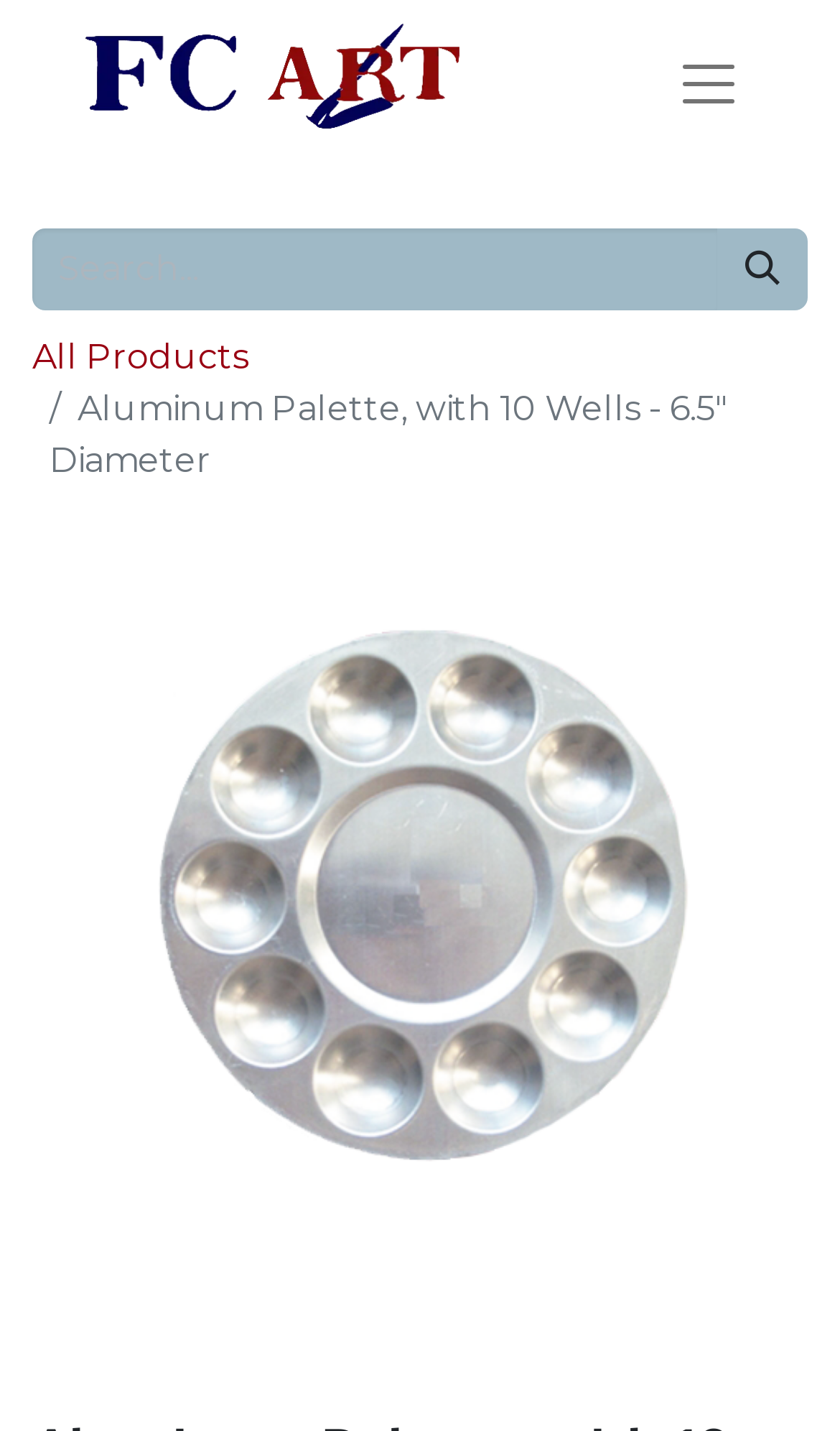Locate the headline of the webpage and generate its content.

Aluminum Palette, with 10 Wells - 6.5" Diameter